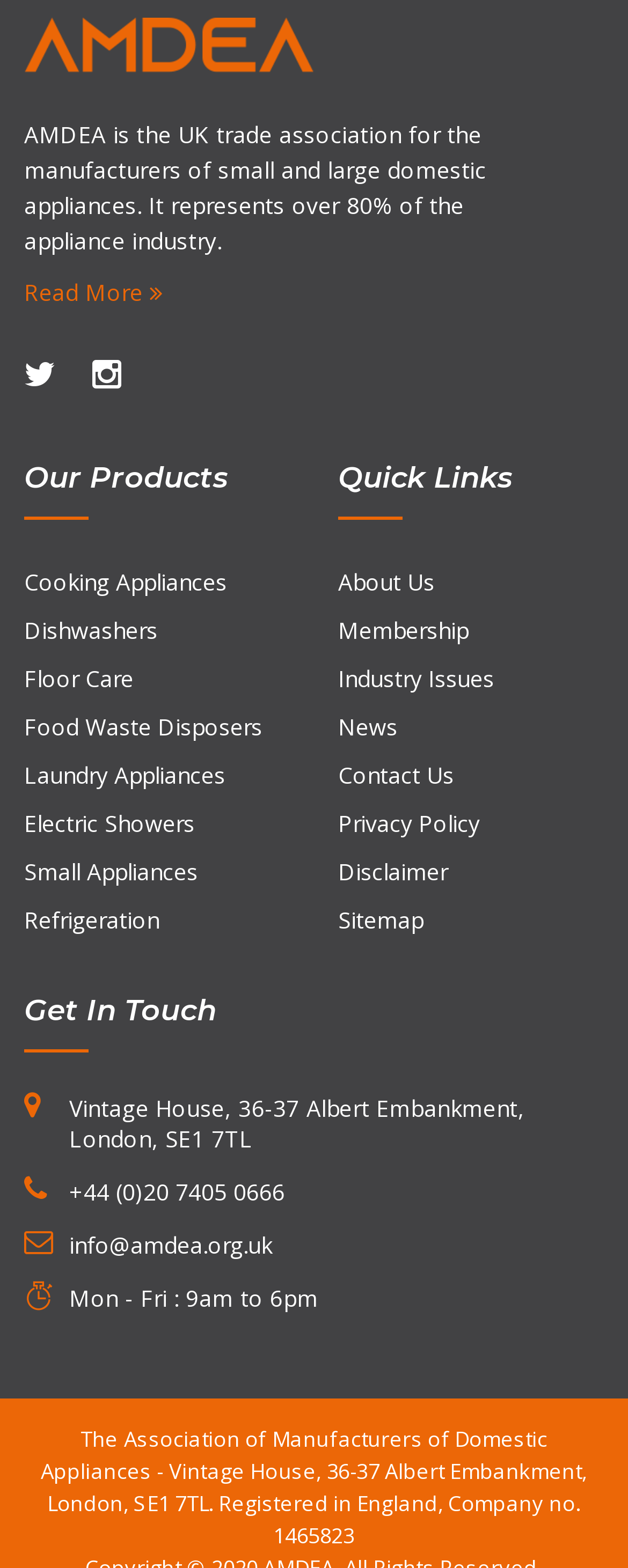Locate the bounding box coordinates of the element I should click to achieve the following instruction: "Contact Us".

[0.538, 0.485, 0.723, 0.504]